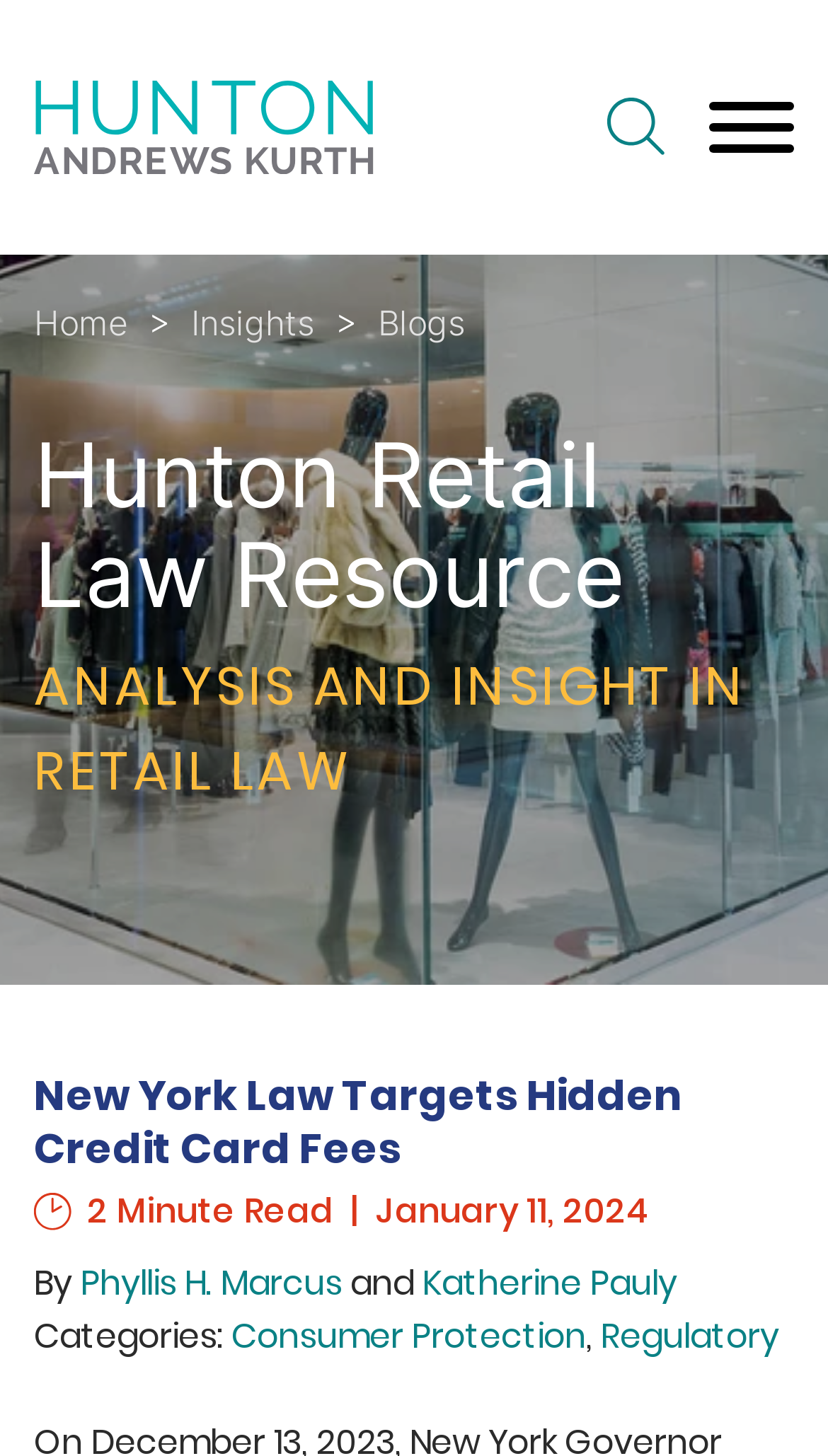Please determine the main heading text of this webpage.

Hunton Retail Law Resource